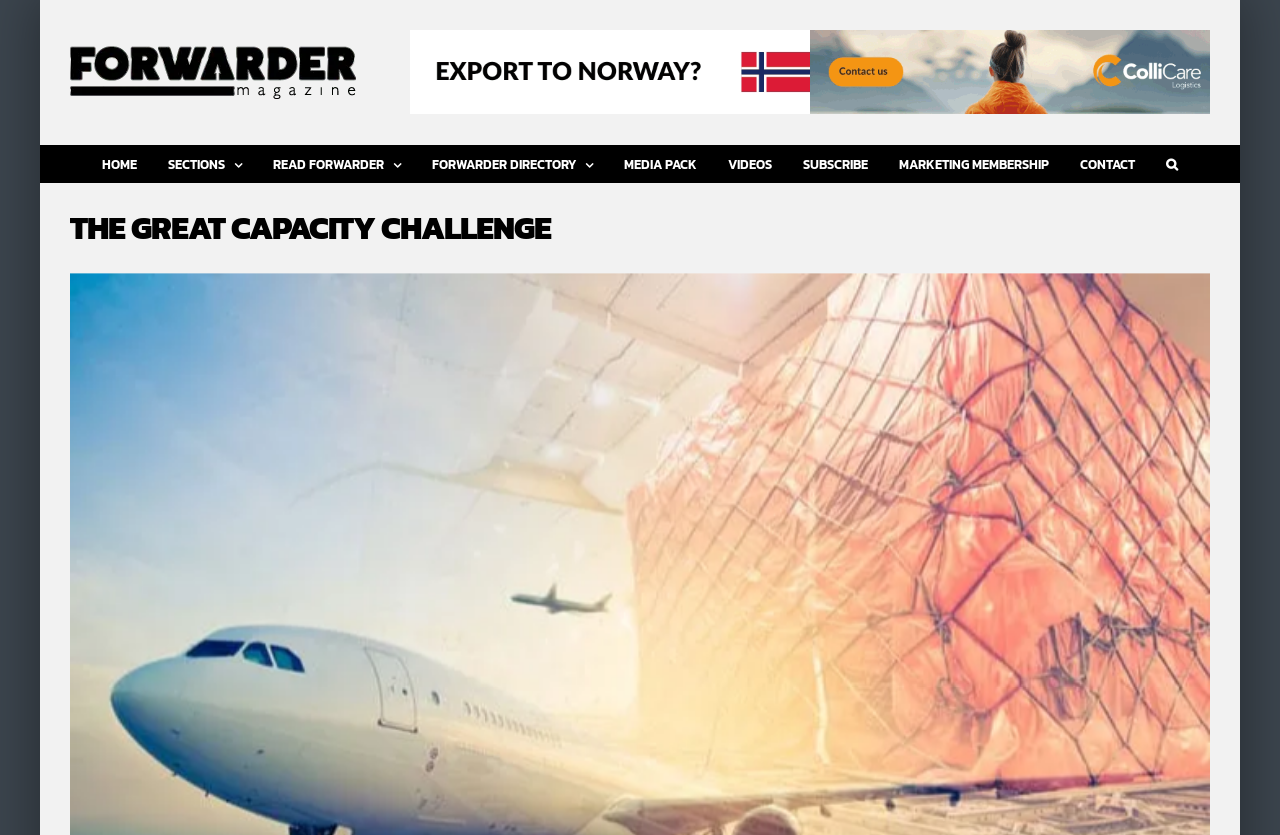Provide the bounding box coordinates of the UI element this sentence describes: "CONTACT".

[0.844, 0.174, 0.887, 0.217]